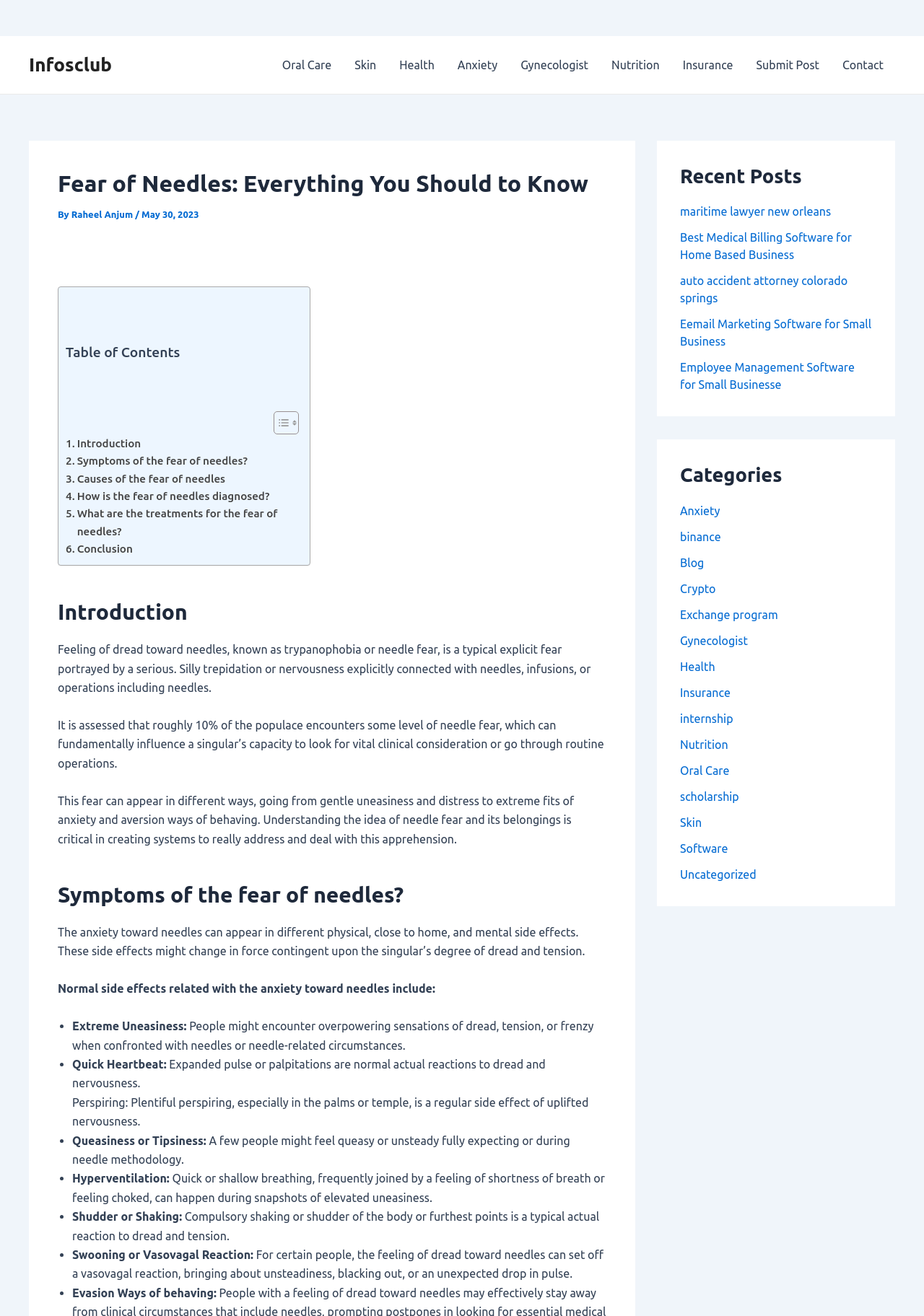Find the bounding box coordinates of the element to click in order to complete this instruction: "Read the 'Introduction' section". The bounding box coordinates must be four float numbers between 0 and 1, denoted as [left, top, right, bottom].

[0.062, 0.455, 0.656, 0.476]